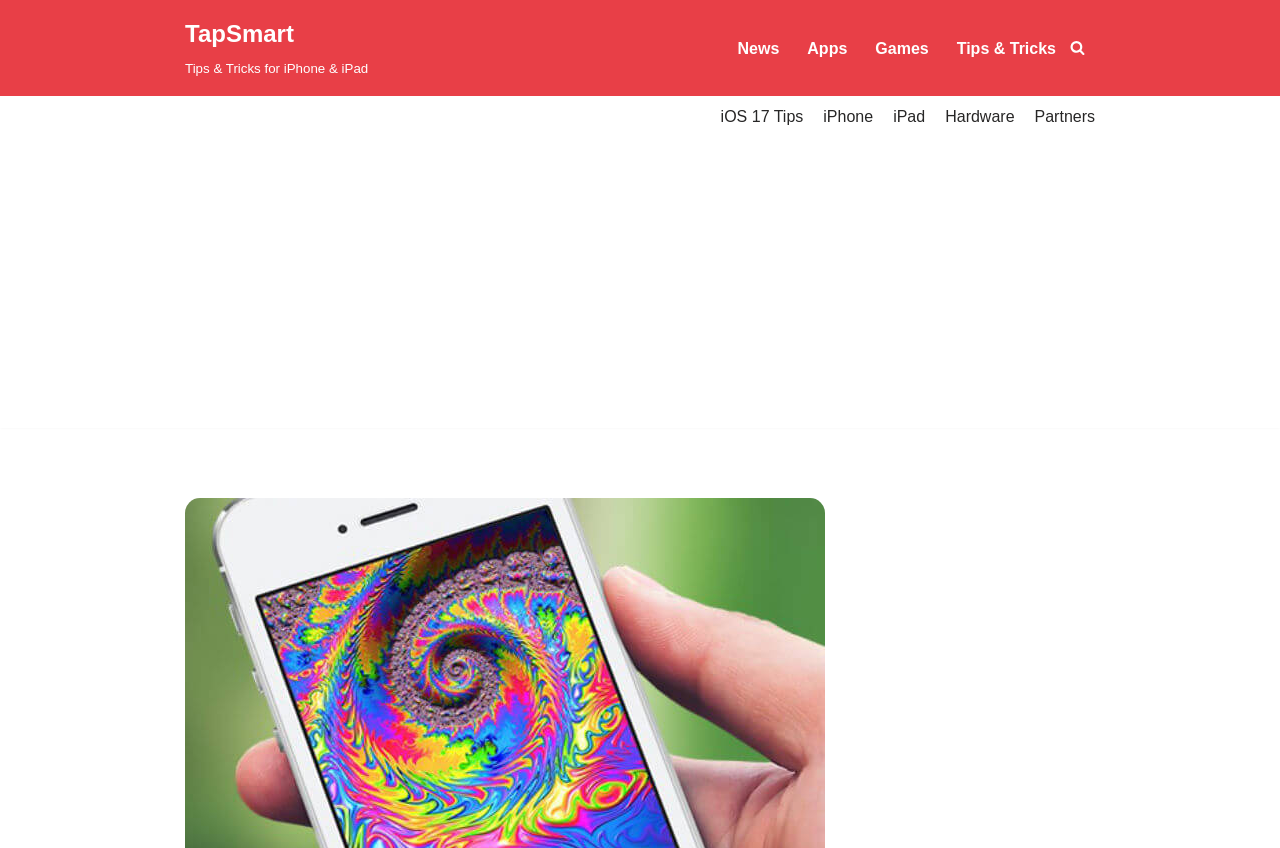Find the main header of the webpage and produce its text content.

Frax Review: Psychedelic Fractal Images for the iPhone